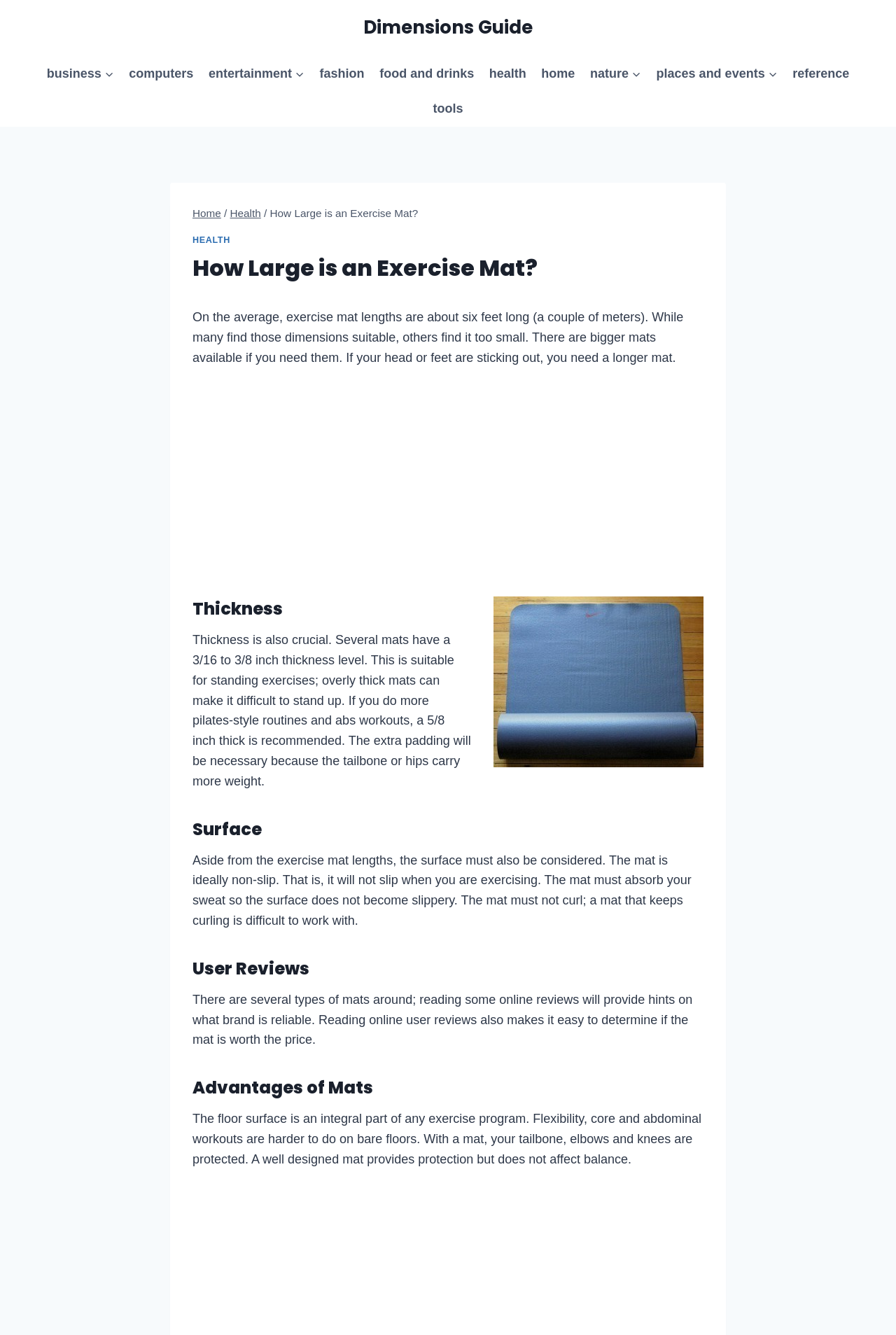Could you determine the bounding box coordinates of the clickable element to complete the instruction: "view Cart"? Provide the coordinates as four float numbers between 0 and 1, i.e., [left, top, right, bottom].

None